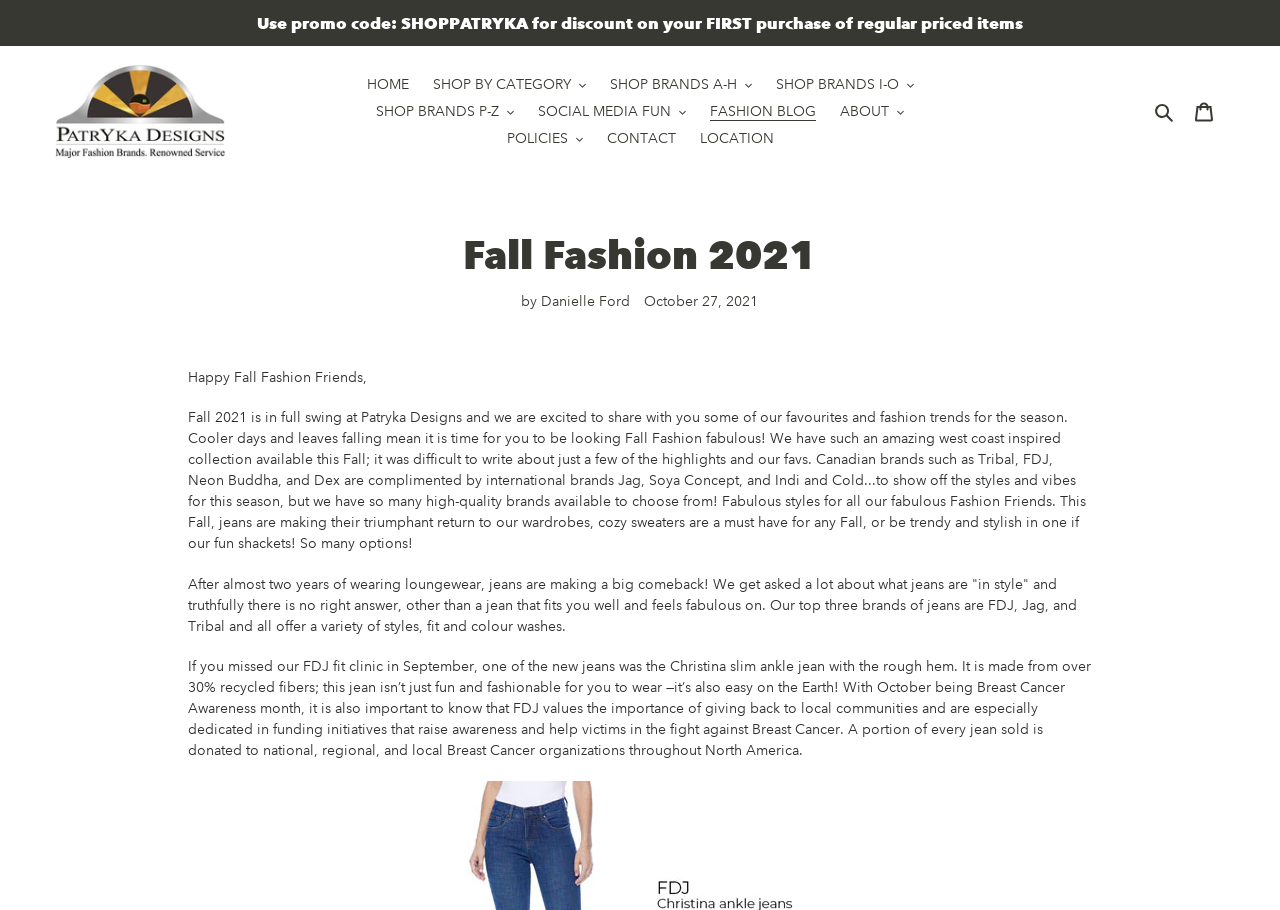Point out the bounding box coordinates of the section to click in order to follow this instruction: "Click the 'HOME' link".

[0.279, 0.078, 0.327, 0.108]